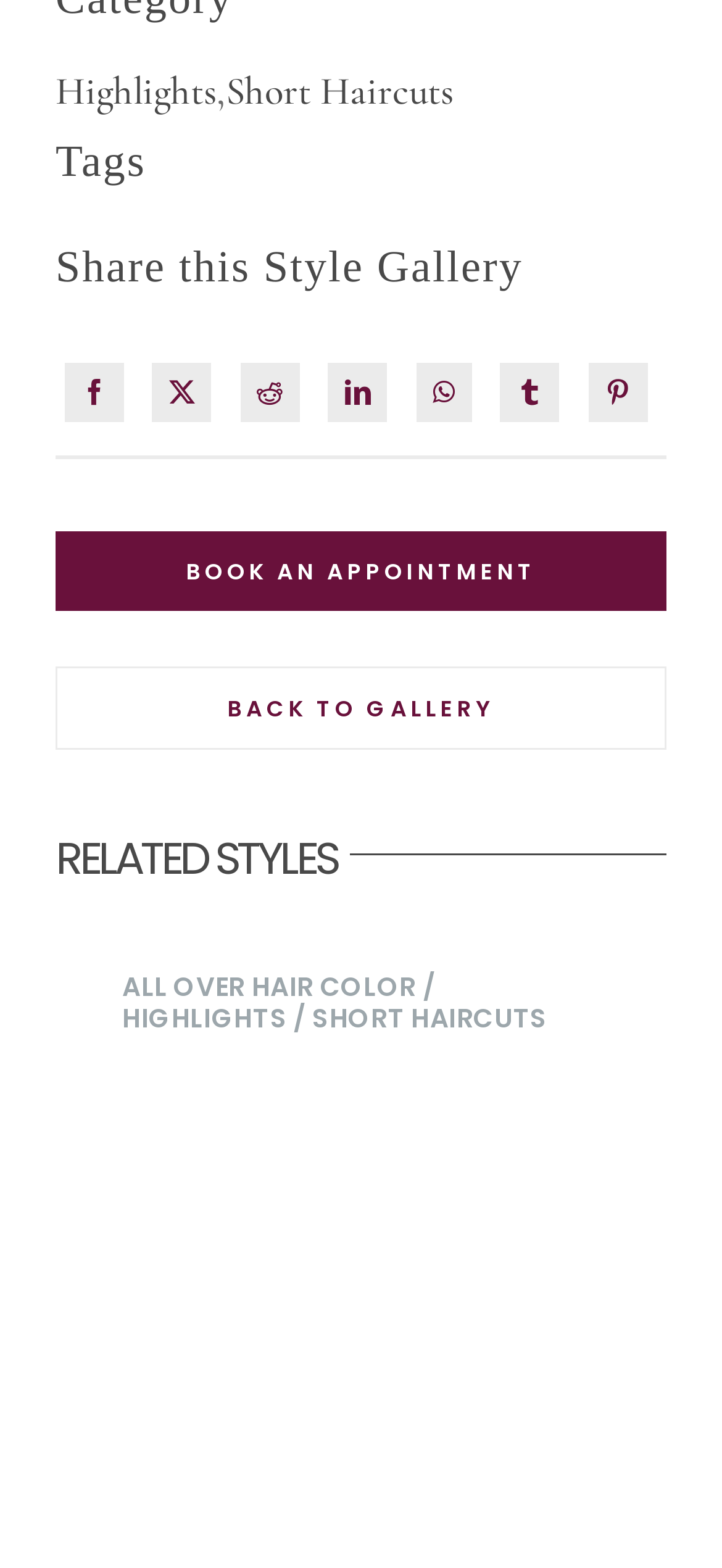How many related styles are listed?
Answer the question with a single word or phrase, referring to the image.

1